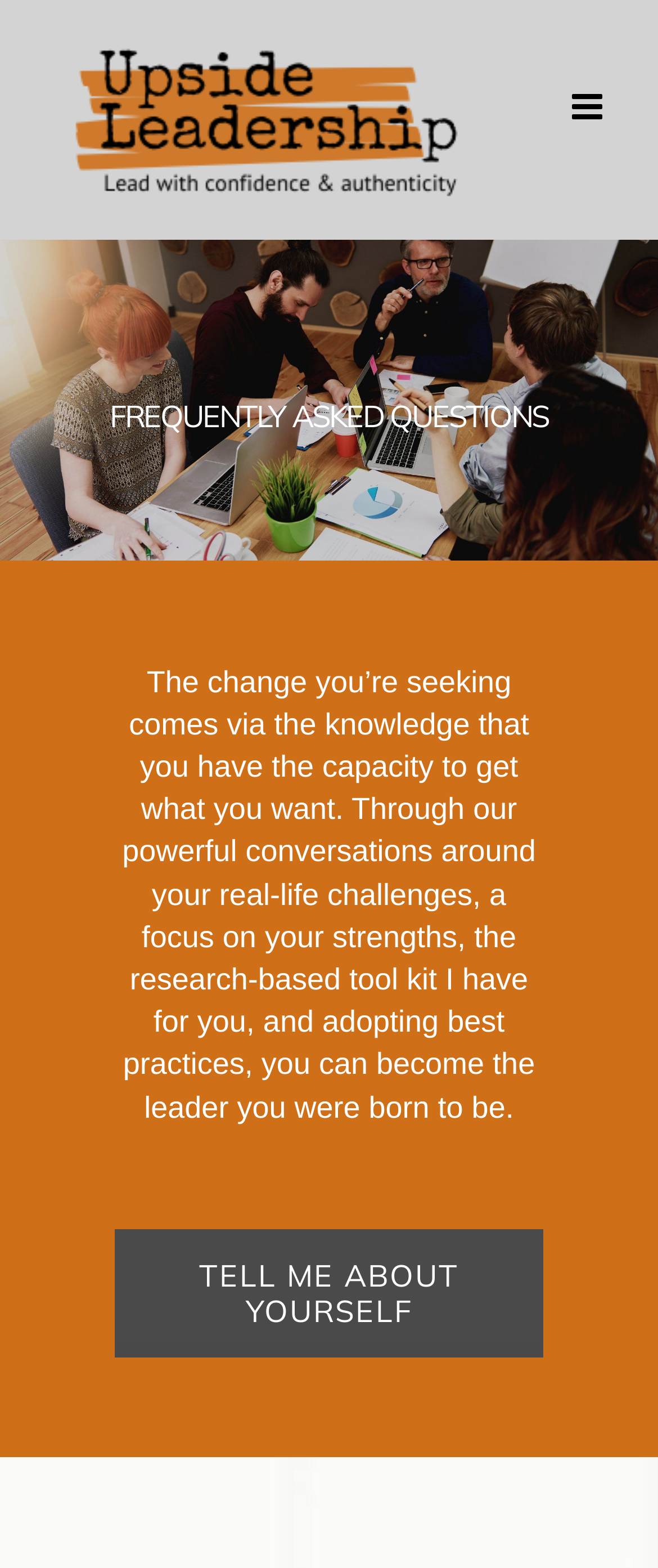Refer to the screenshot and answer the following question in detail:
What is the topic of the webpage?

The webpage appears to be about executive coaching, as indicated by the heading 'FREQUENTLY ASKED QUESTIONS' and the text that mentions 'becoming the leader you were born to be'.